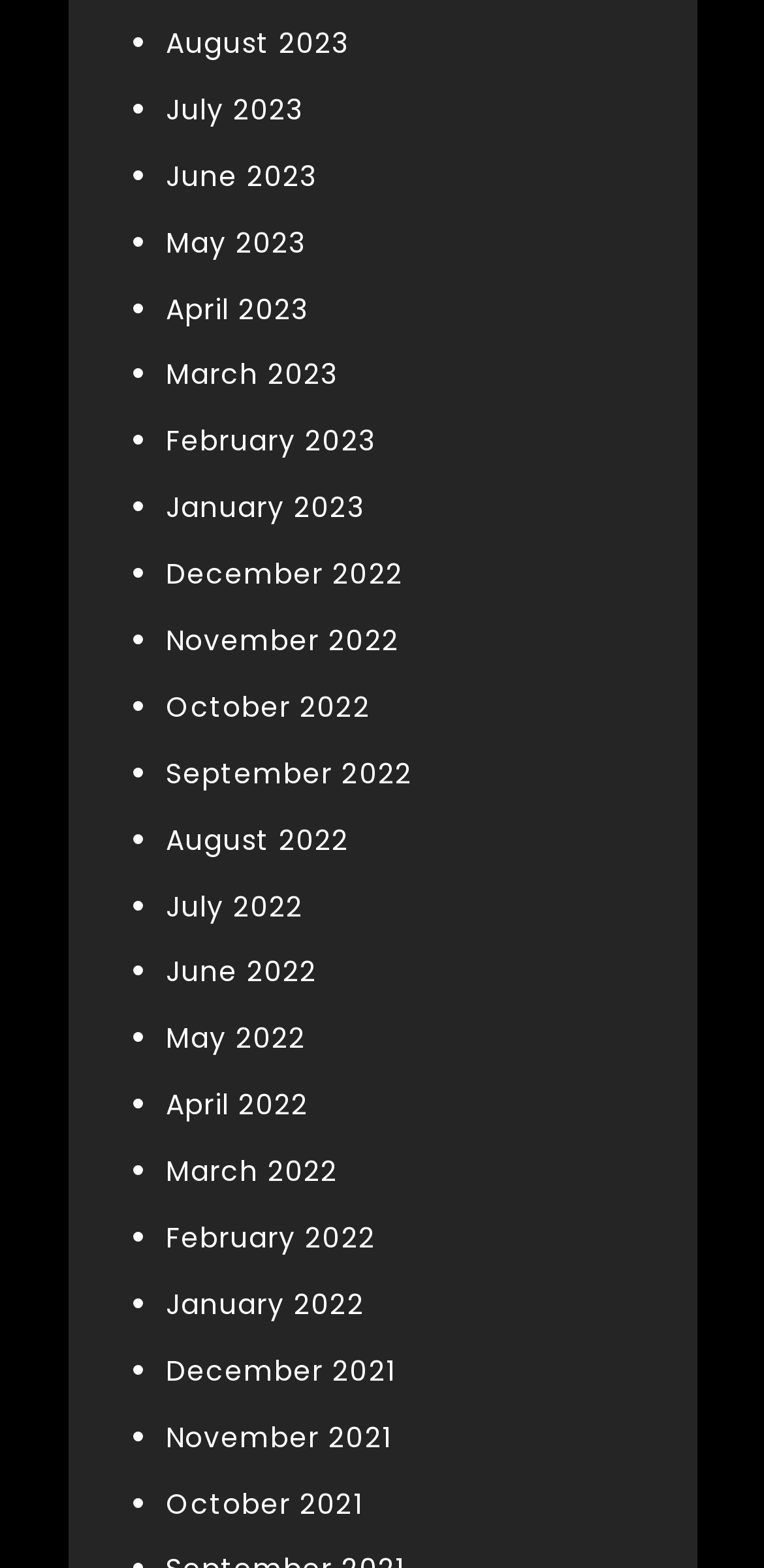Please provide a comprehensive answer to the question below using the information from the image: What is the latest month listed?

I examined the list of links on the webpage and found that the latest month listed is August 2023, which is located at the top of the list.